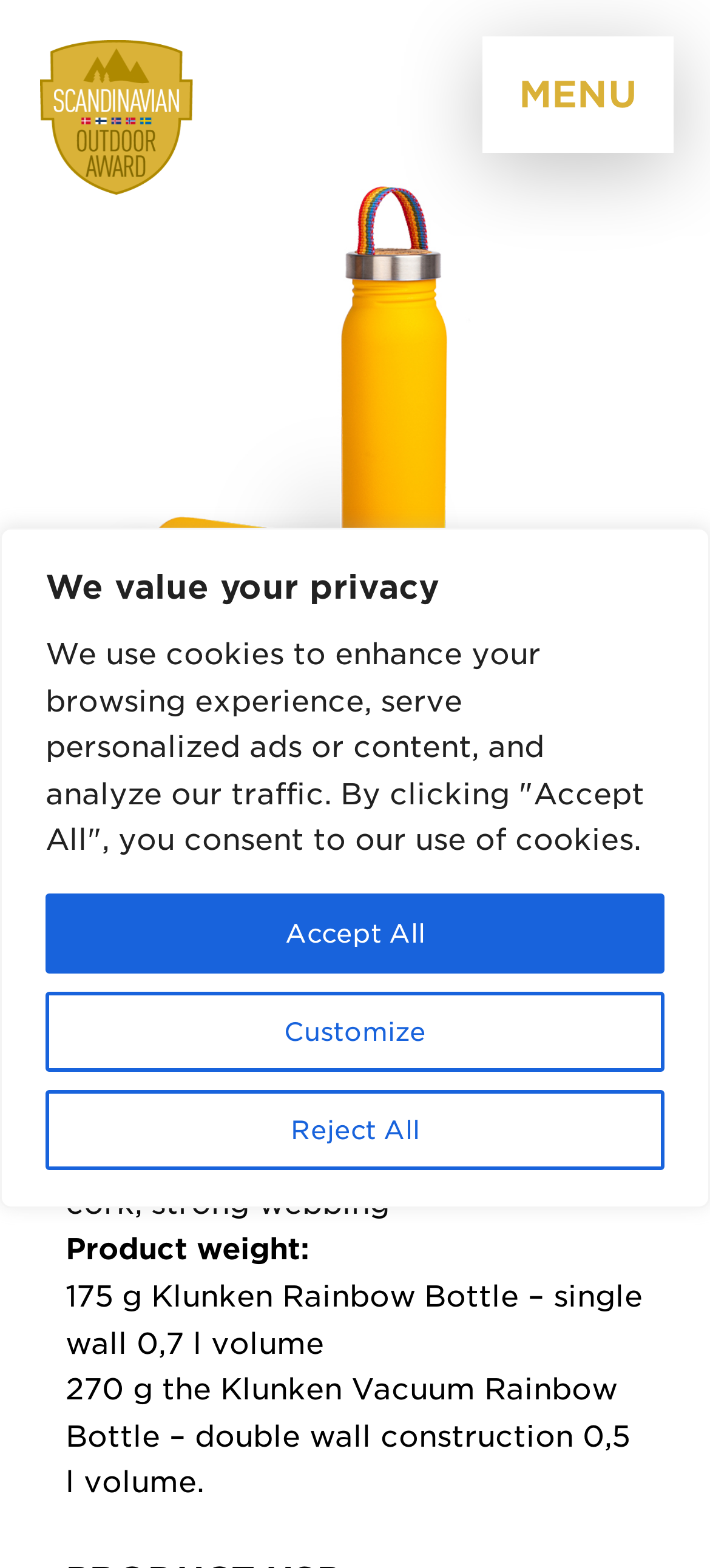Give a one-word or phrase response to the following question: What is the product category of Klunken Rainbow Bottle?

Hardware